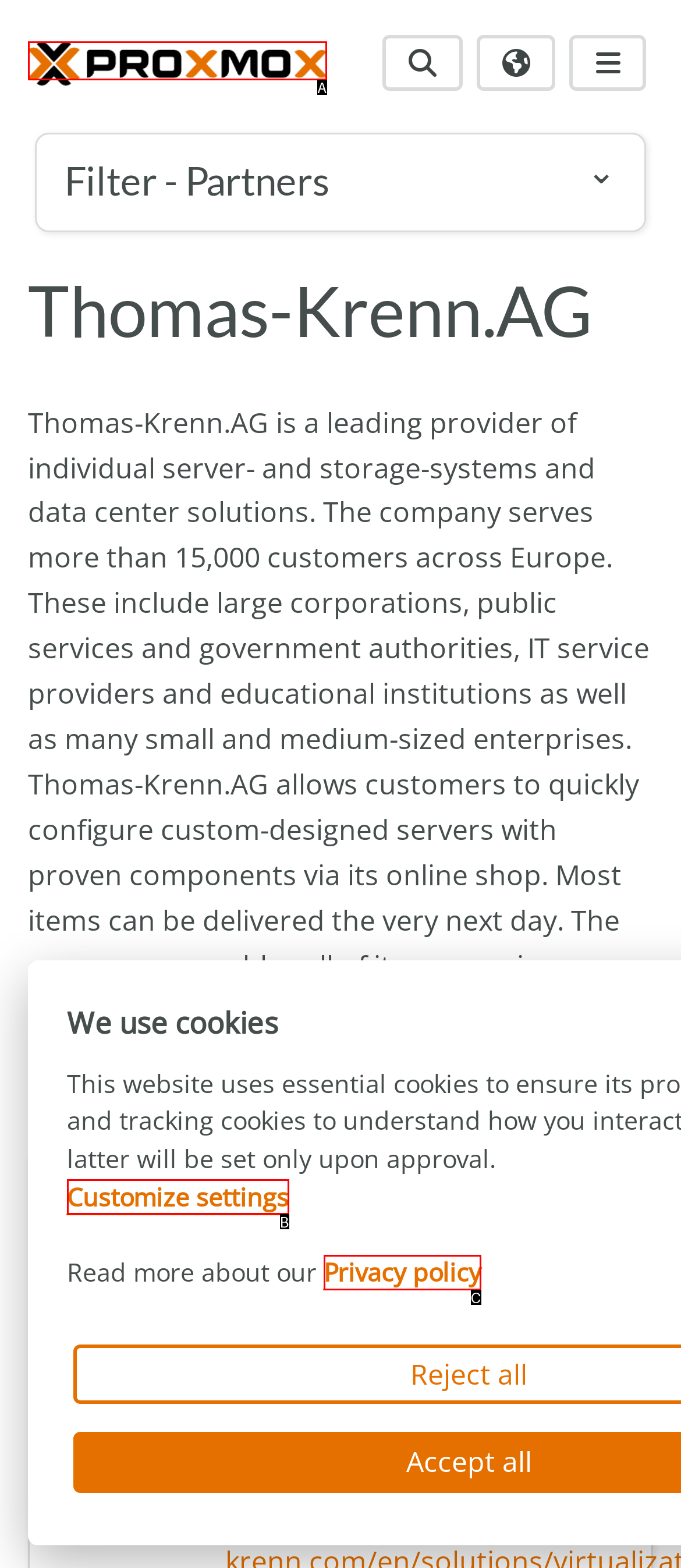Determine which option matches the element description: Privacy policy
Reply with the letter of the appropriate option from the options provided.

C